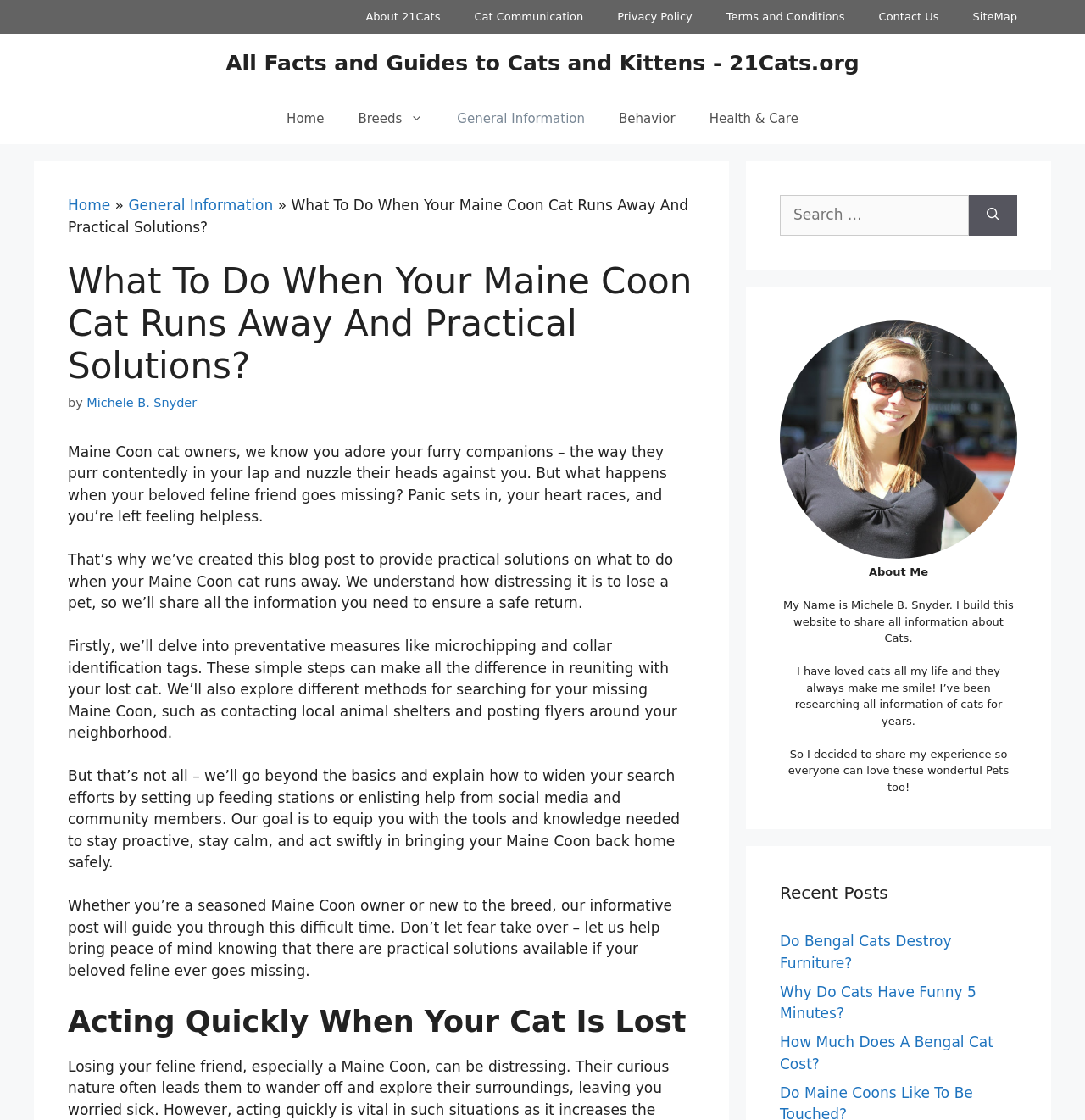What is the website about?
Using the visual information, respond with a single word or phrase.

Cats